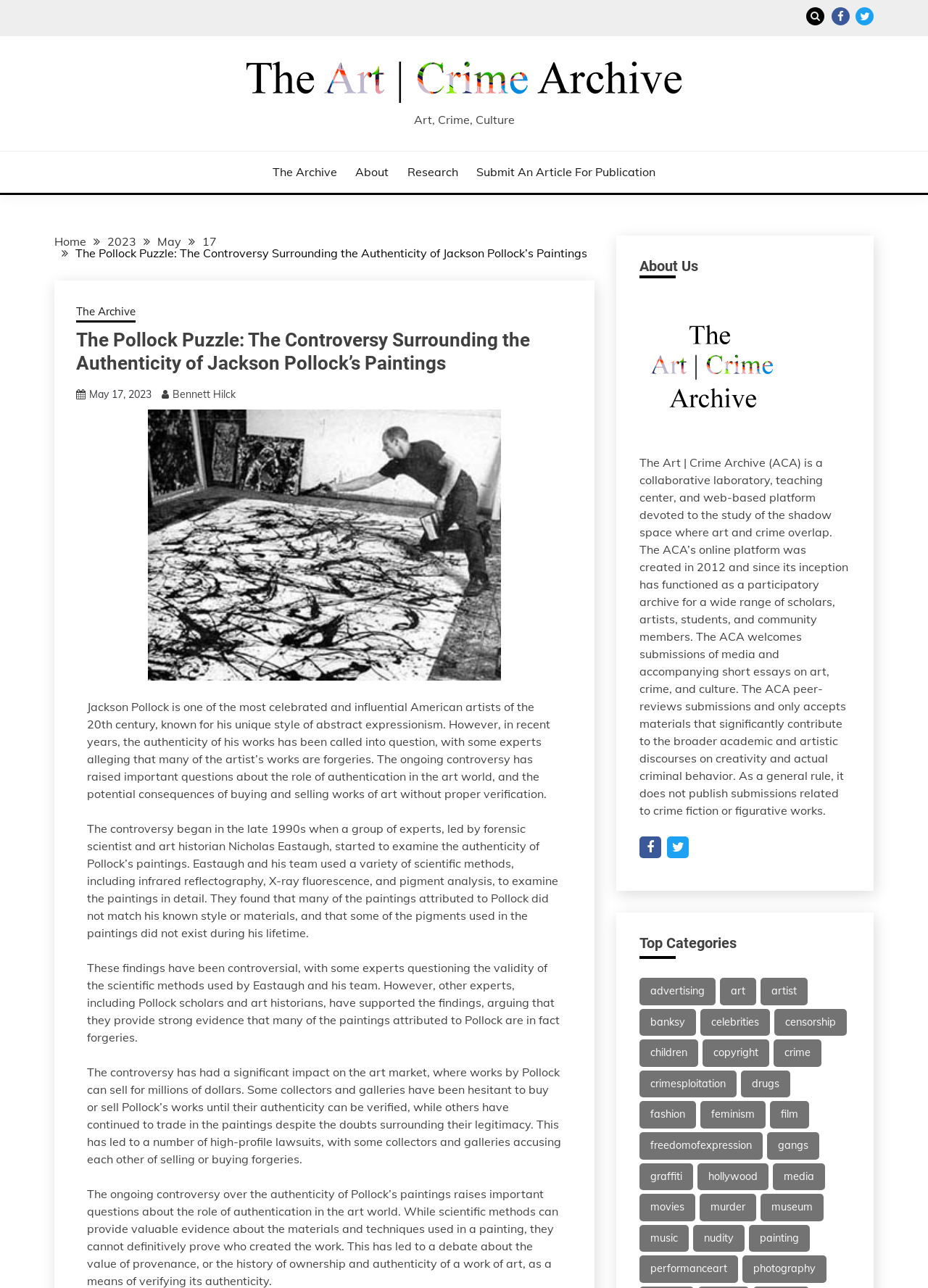Identify the bounding box for the given UI element using the description provided. Coordinates should be in the format (top-left x, top-left y, bottom-right x, bottom-right y) and must be between 0 and 1. Here is the description: facebook

[0.689, 0.65, 0.712, 0.666]